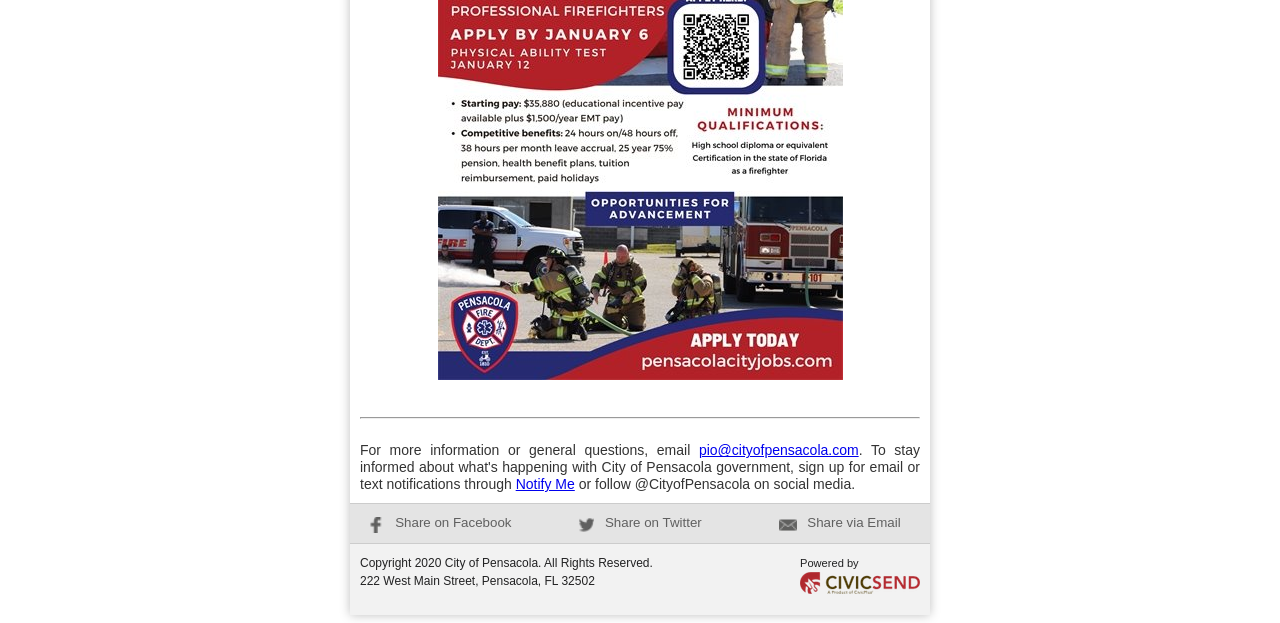Answer the following query with a single word or phrase:
What is the name of the product that powers the City of Pensacola website?

CivicSend